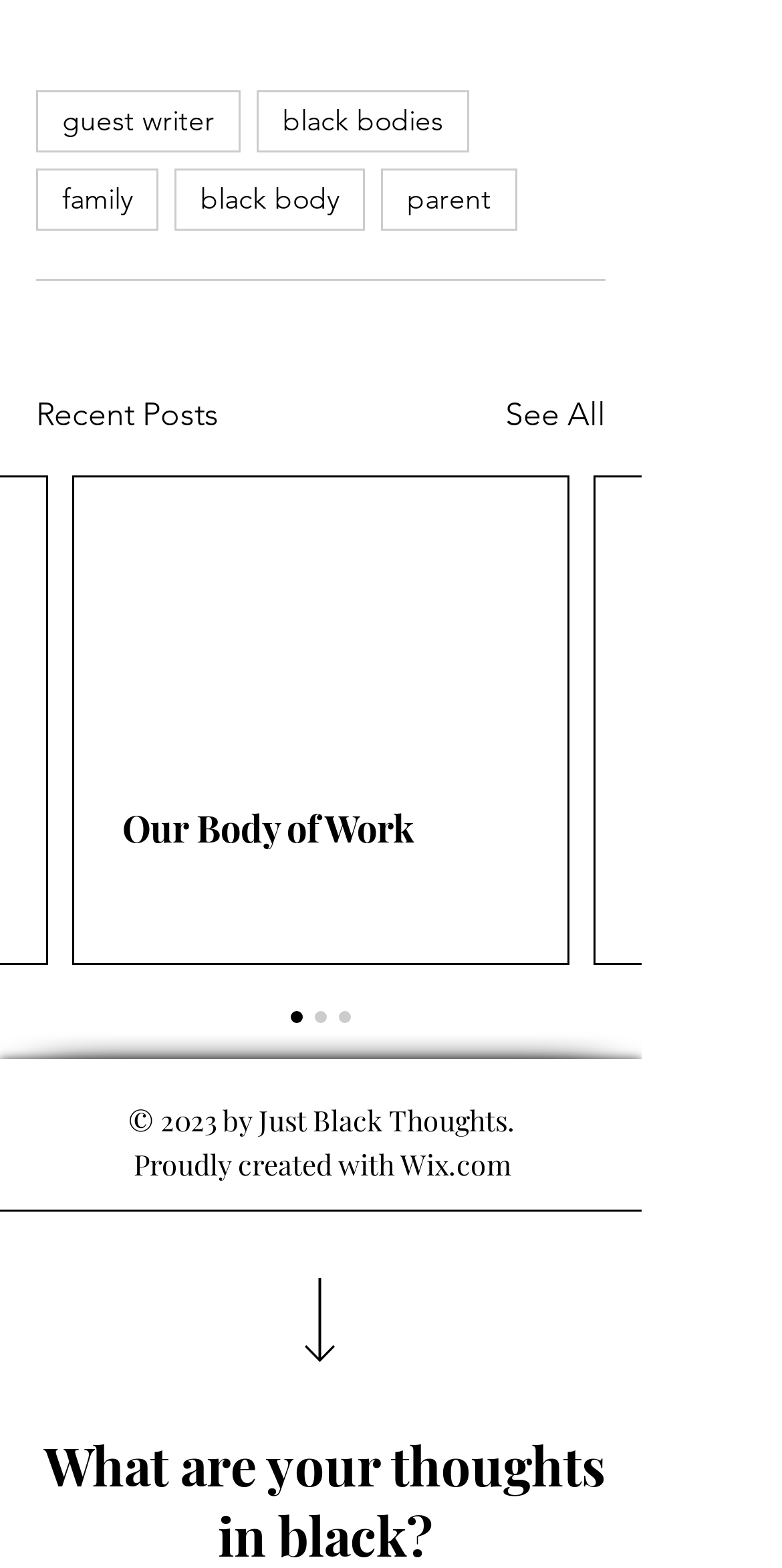Please indicate the bounding box coordinates for the clickable area to complete the following task: "read the article". The coordinates should be specified as four float numbers between 0 and 1, i.e., [left, top, right, bottom].

[0.095, 0.305, 0.726, 0.614]